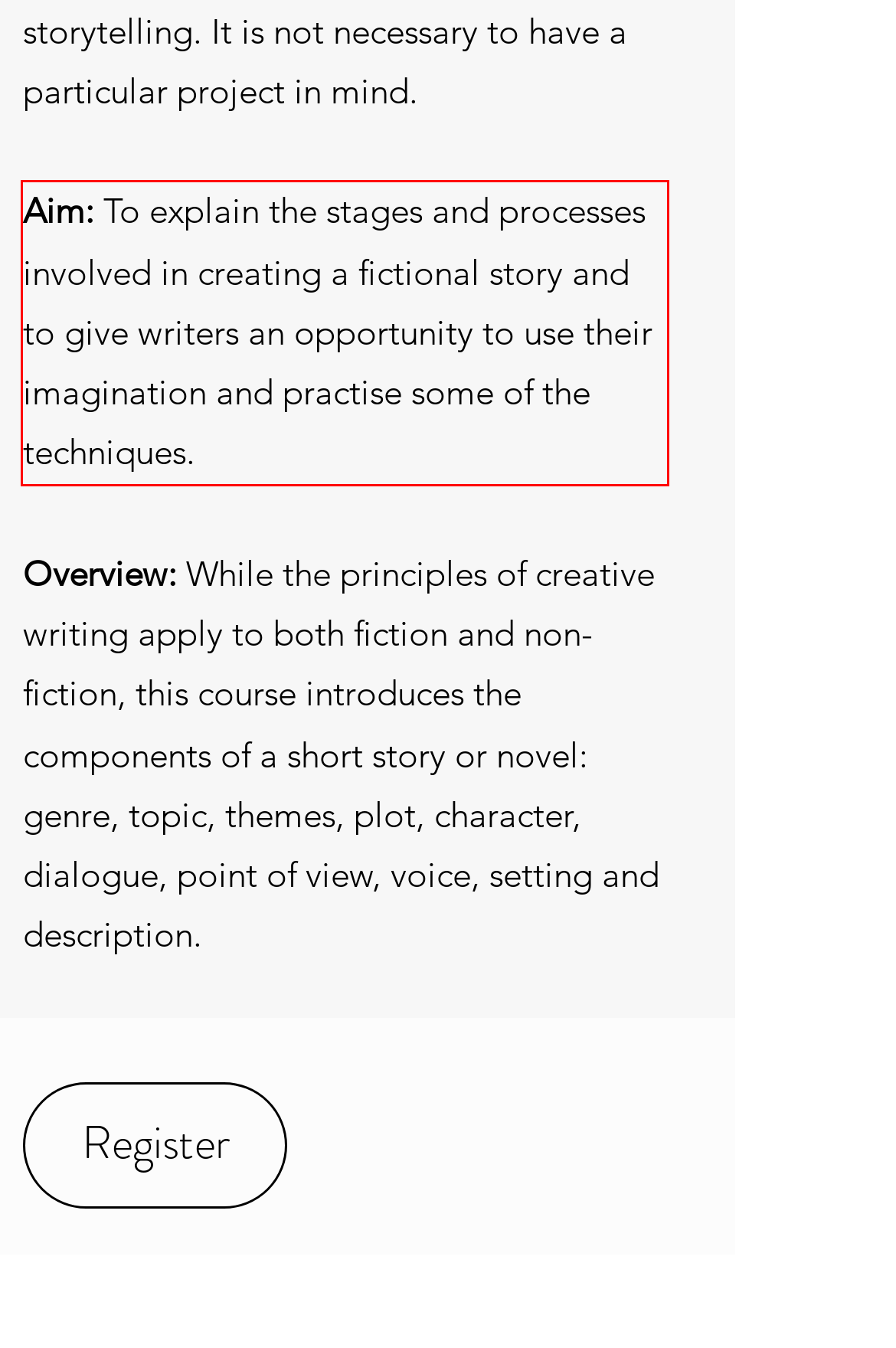Extract and provide the text found inside the red rectangle in the screenshot of the webpage.

​Aim: To explain the stages and processes involved in creating a fictional story and to give writers an opportunity to use their imagination and practise some of the techniques.